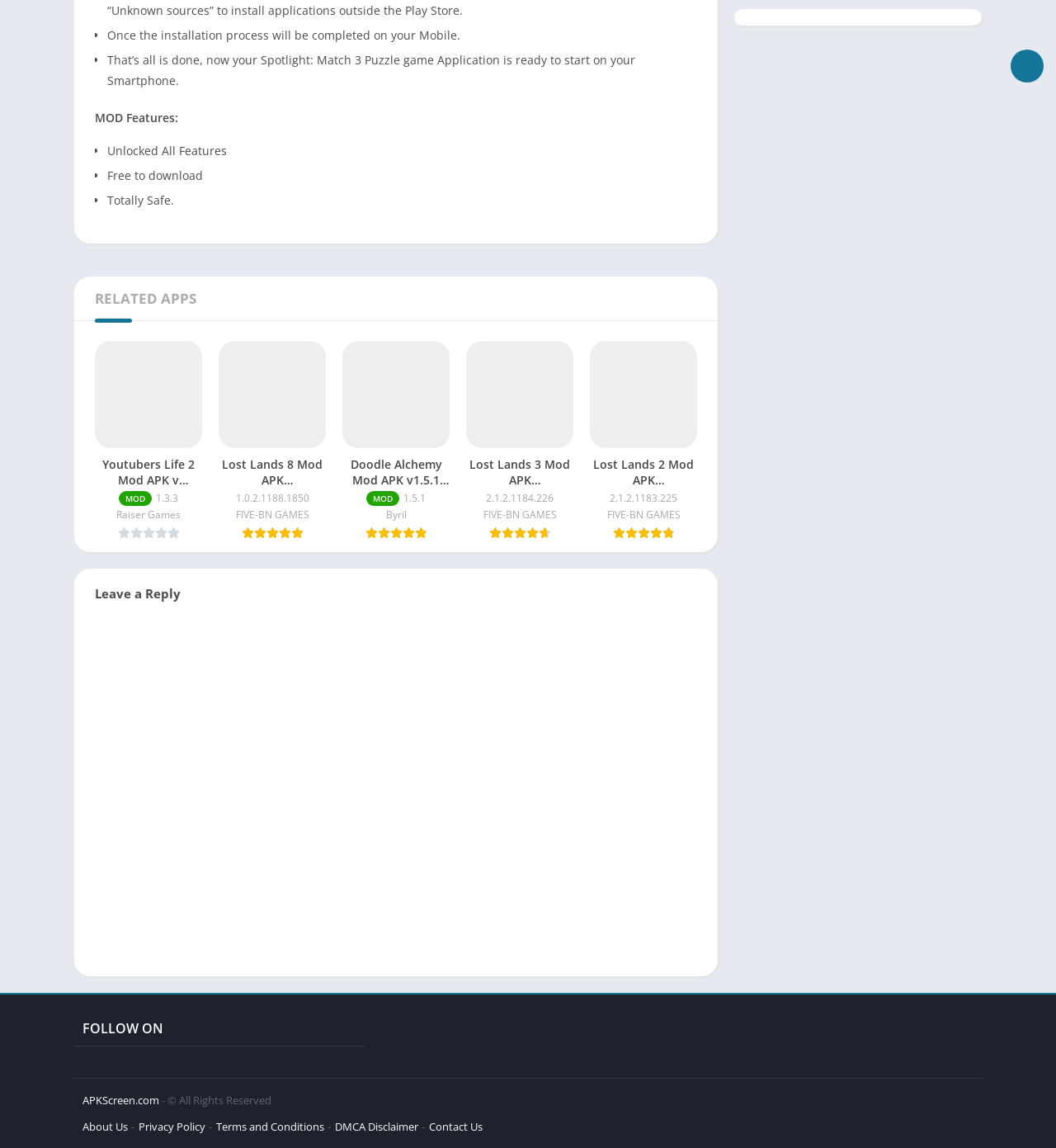What is the last section on the webpage?
Look at the image and provide a short answer using one word or a phrase.

Footer